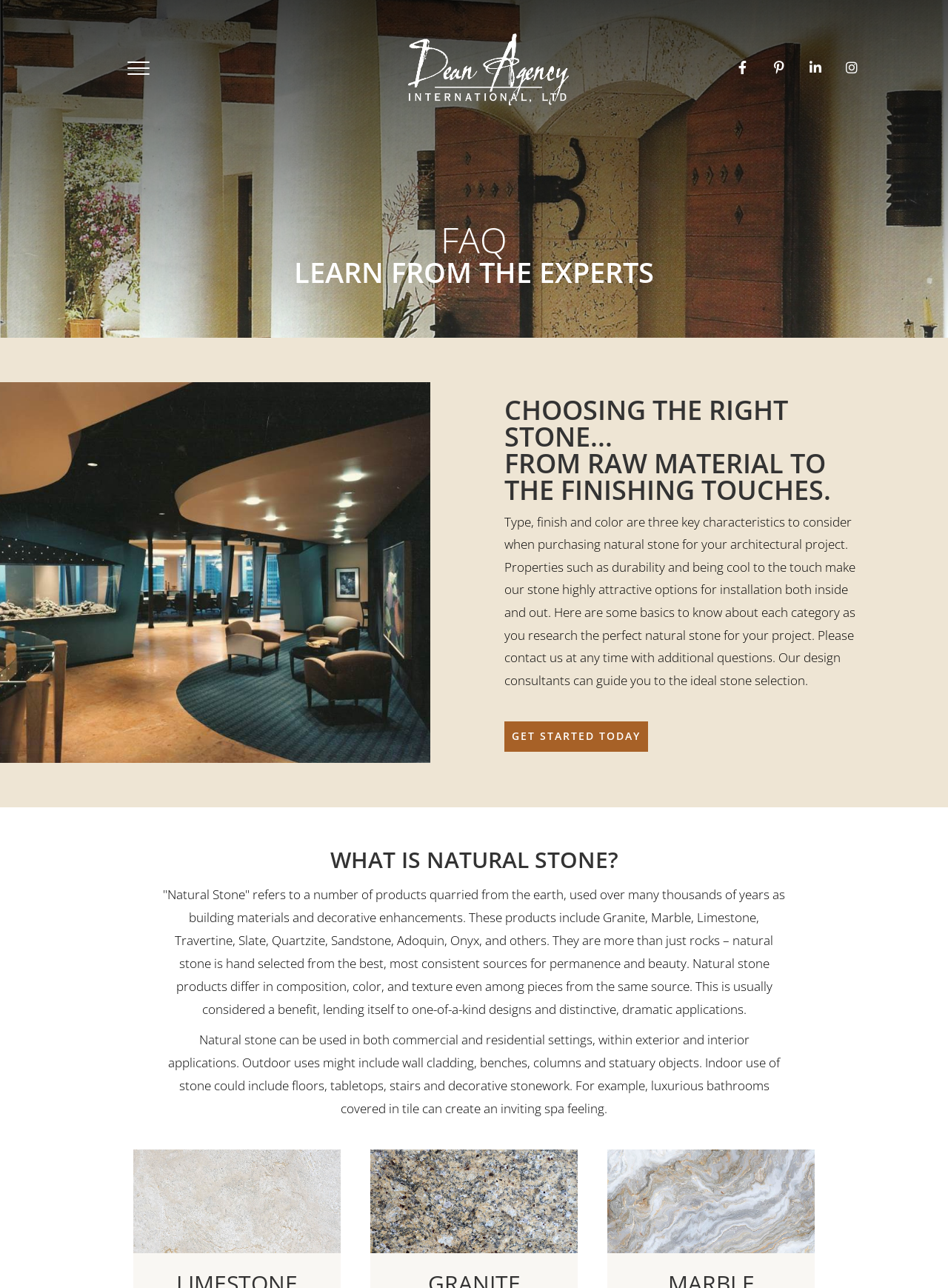What types of natural stone are mentioned?
Please provide a comprehensive answer based on the contents of the image.

The webpage mentions various types of natural stone, including Granite, Marble, Limestone, Travertine, Slate, Quartzite, Sandstone, Adoquin, and Onyx, which are listed in the section 'WHAT IS NATURAL STONE?'.